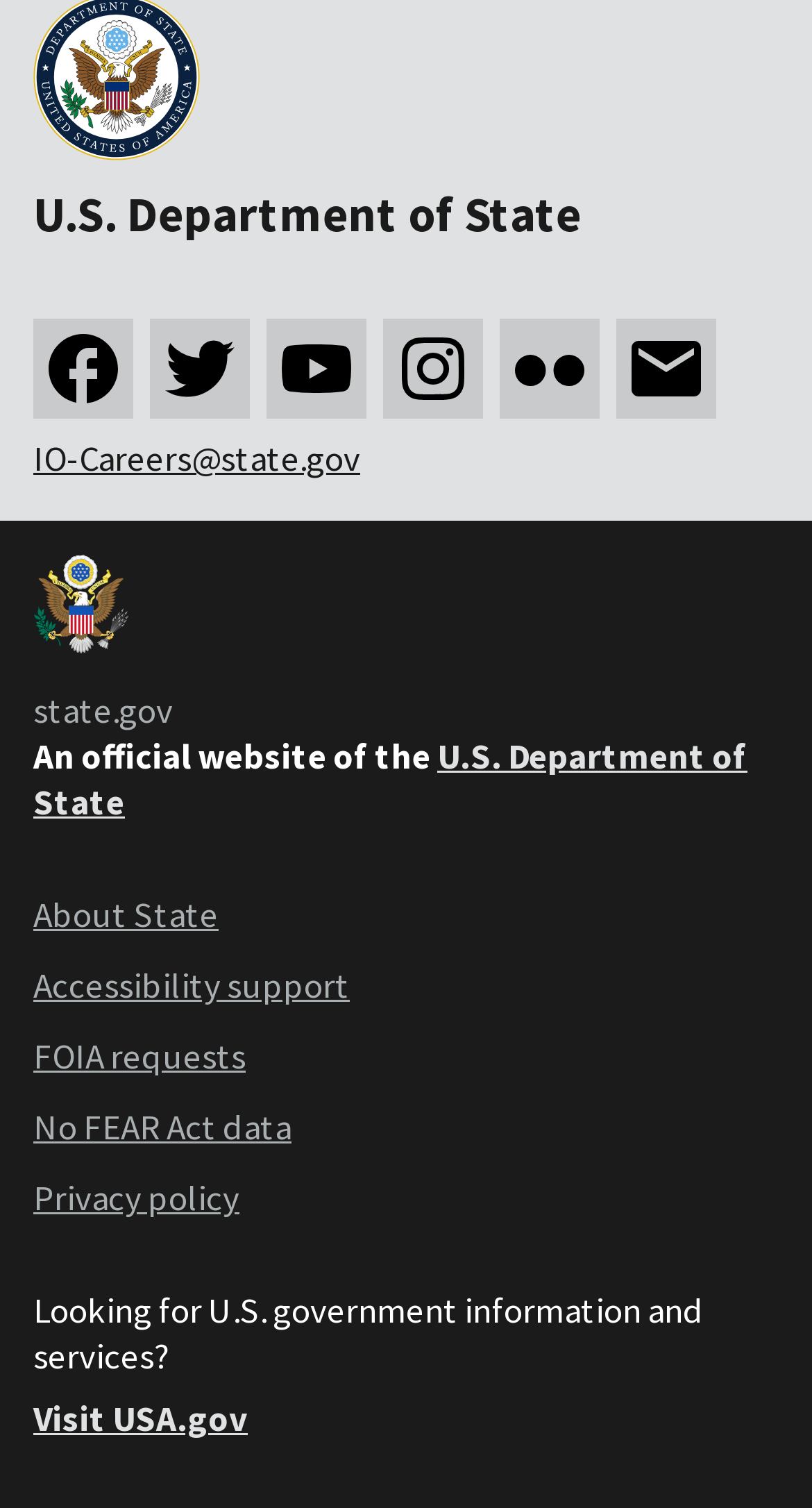Find the bounding box coordinates of the element to click in order to complete this instruction: "Visit Facebook". The bounding box coordinates must be four float numbers between 0 and 1, denoted as [left, top, right, bottom].

[0.041, 0.212, 0.164, 0.278]